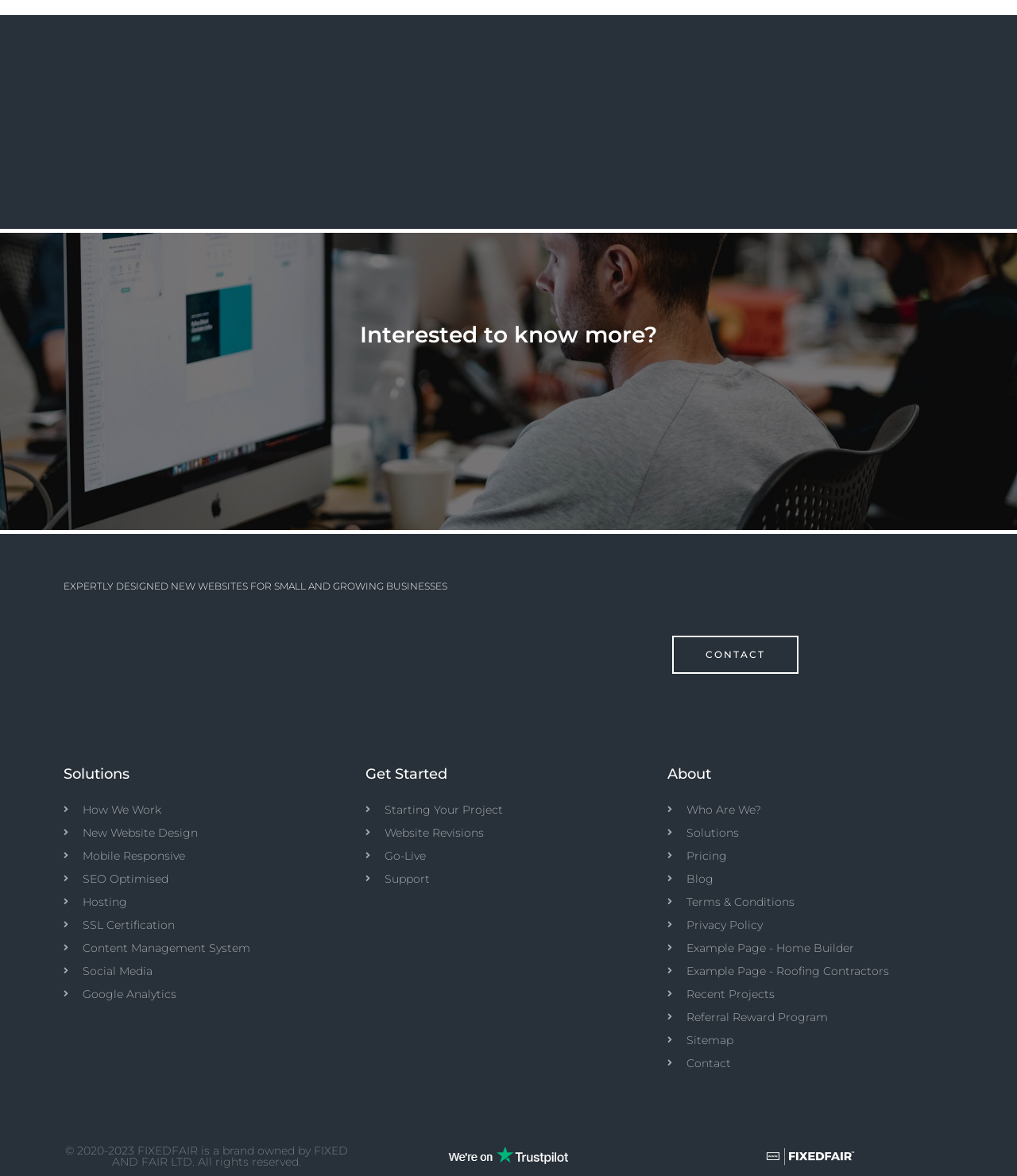Please predict the bounding box coordinates of the element's region where a click is necessary to complete the following instruction: "Explore 'New Website Design' solutions". The coordinates should be represented by four float numbers between 0 and 1, i.e., [left, top, right, bottom].

[0.062, 0.7, 0.344, 0.716]